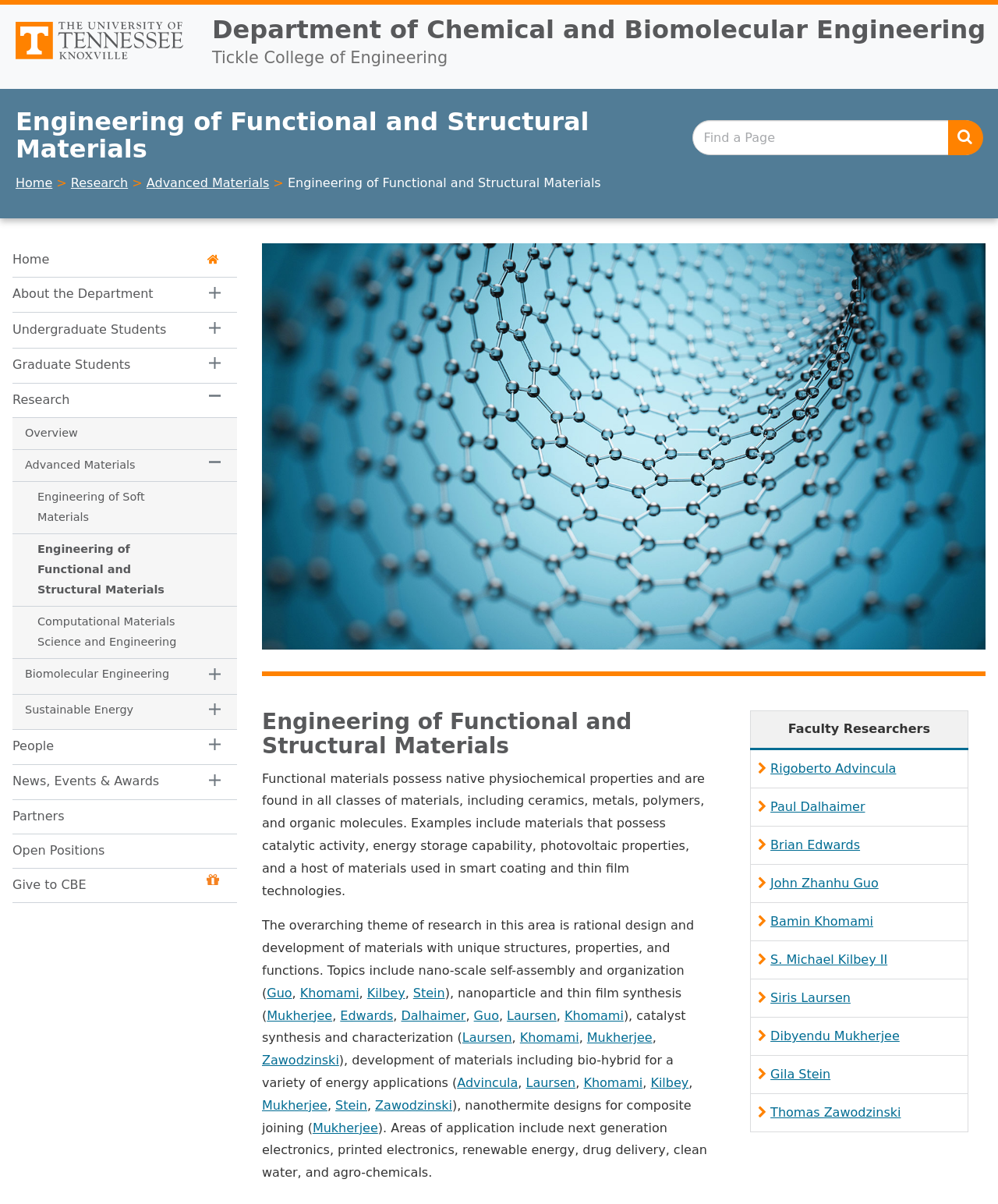Please pinpoint the bounding box coordinates for the region I should click to adhere to this instruction: "Go to the home page".

[0.012, 0.202, 0.219, 0.23]